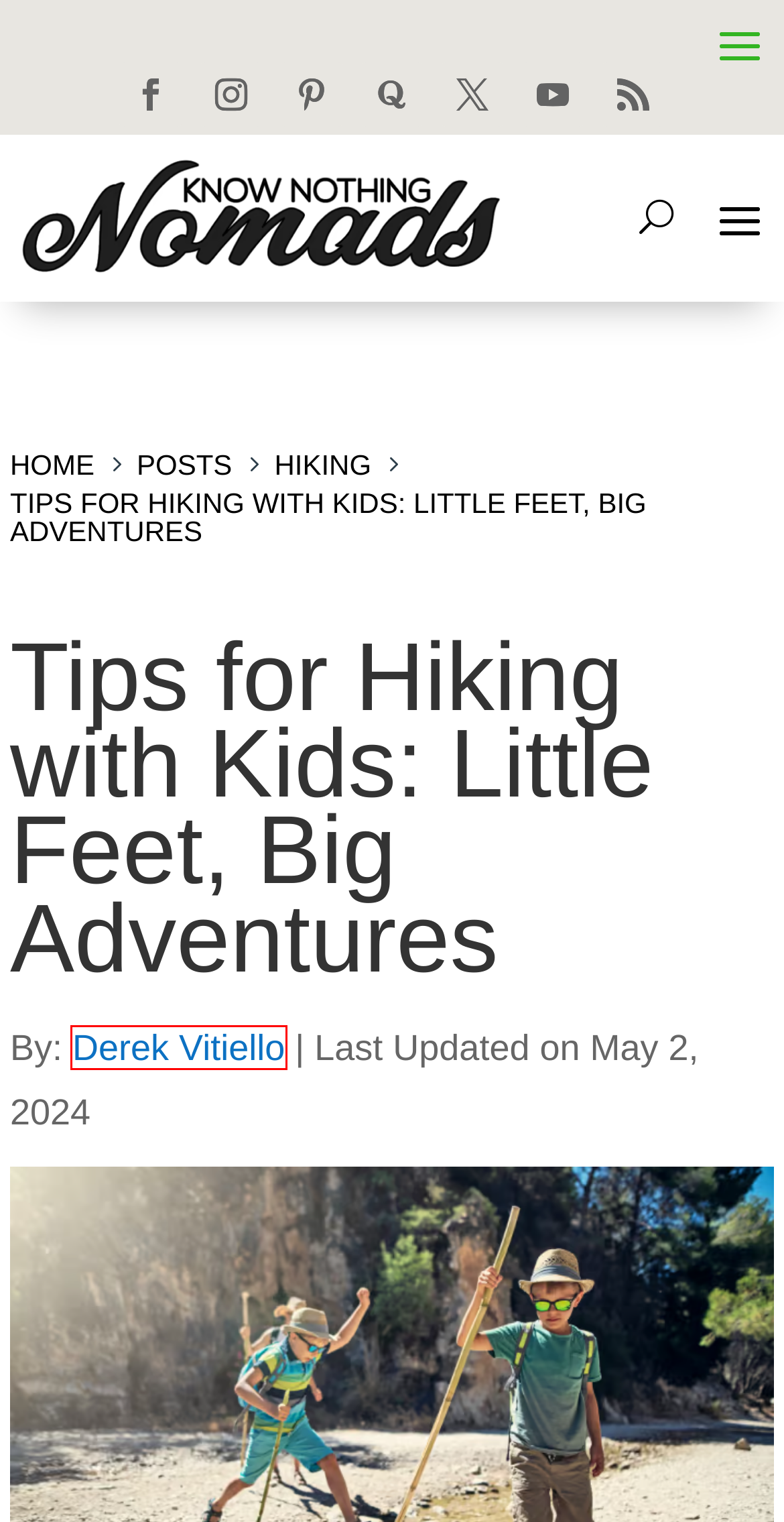A screenshot of a webpage is given with a red bounding box around a UI element. Choose the description that best matches the new webpage shown after clicking the element within the red bounding box. Here are the candidates:
A. How to Find a Hiking Buddy: A Search for the Perfect Partner
B. Hiking Alone: The Ultimate Guide to Solo Adventures
C. Contact - Know Nothing Nomads
D. We LOVE Our Nemo Aurora Highrise - And You Will Too
E. Derek Vitiello, Author at Know Nothing Nomads
F. Molley and the Pacific Crest Trail (PCT)
G. Home - Know Nothing Nomads
H. Blog - Know Nothing Nomads

E